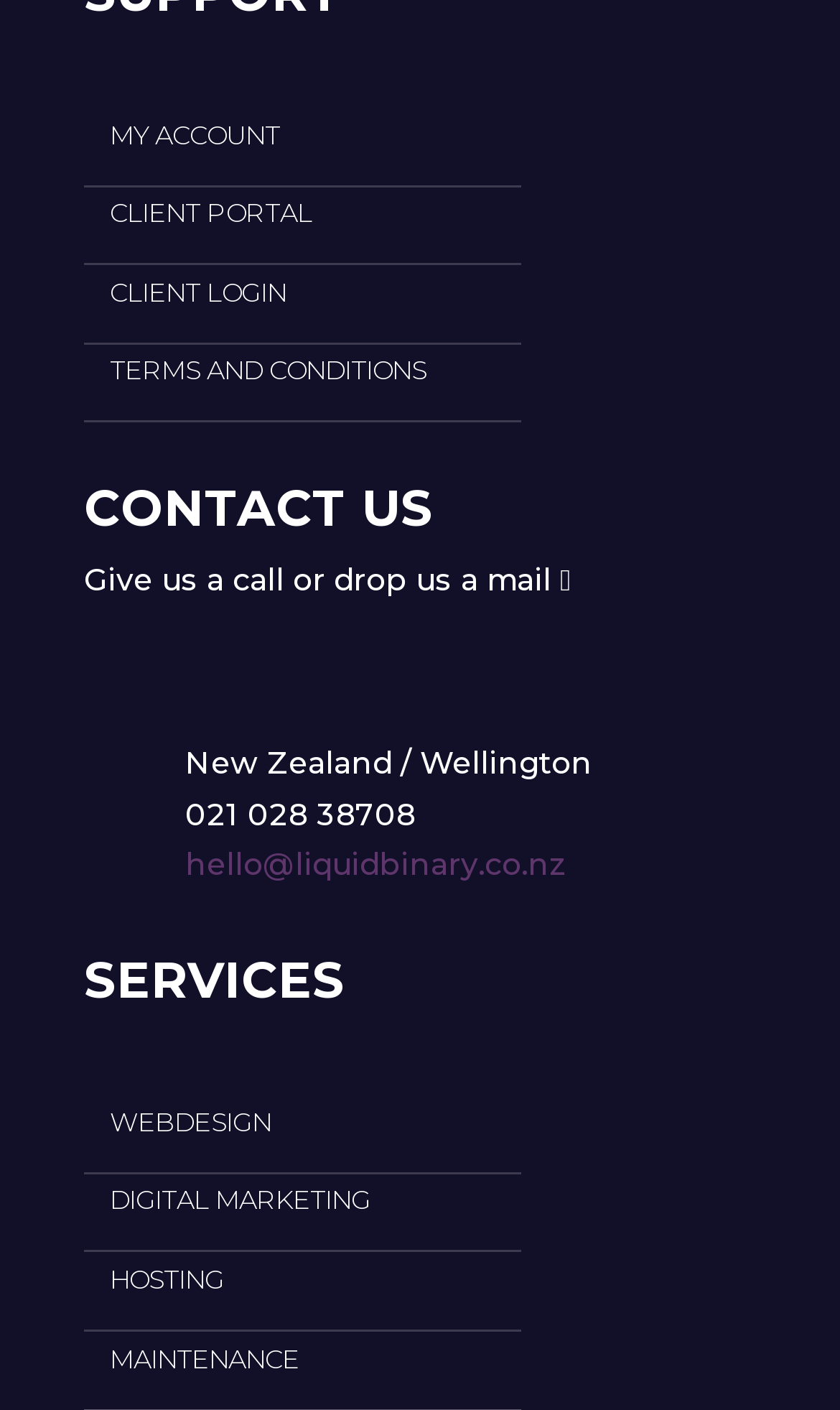Given the following UI element description: "Terms and Conditions", find the bounding box coordinates in the webpage screenshot.

[0.1, 0.242, 0.538, 0.285]